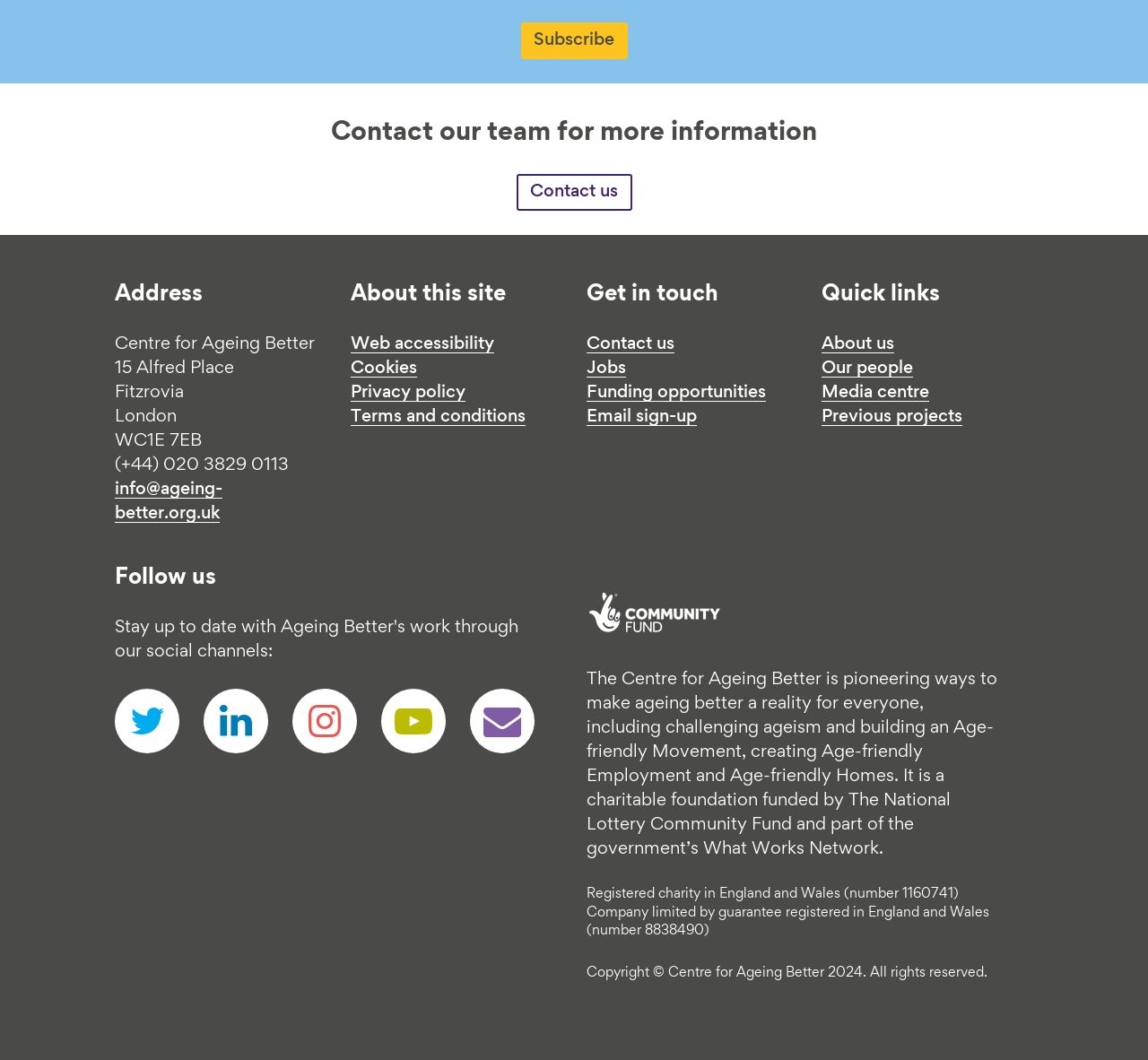Bounding box coordinates are to be given in the format (top-left x, top-left y, bottom-right x, bottom-right y). All values must be floating point numbers between 0 and 1. Provide the bounding box coordinate for the UI element described as: Follow us on youtube

[0.332, 0.65, 0.388, 0.711]